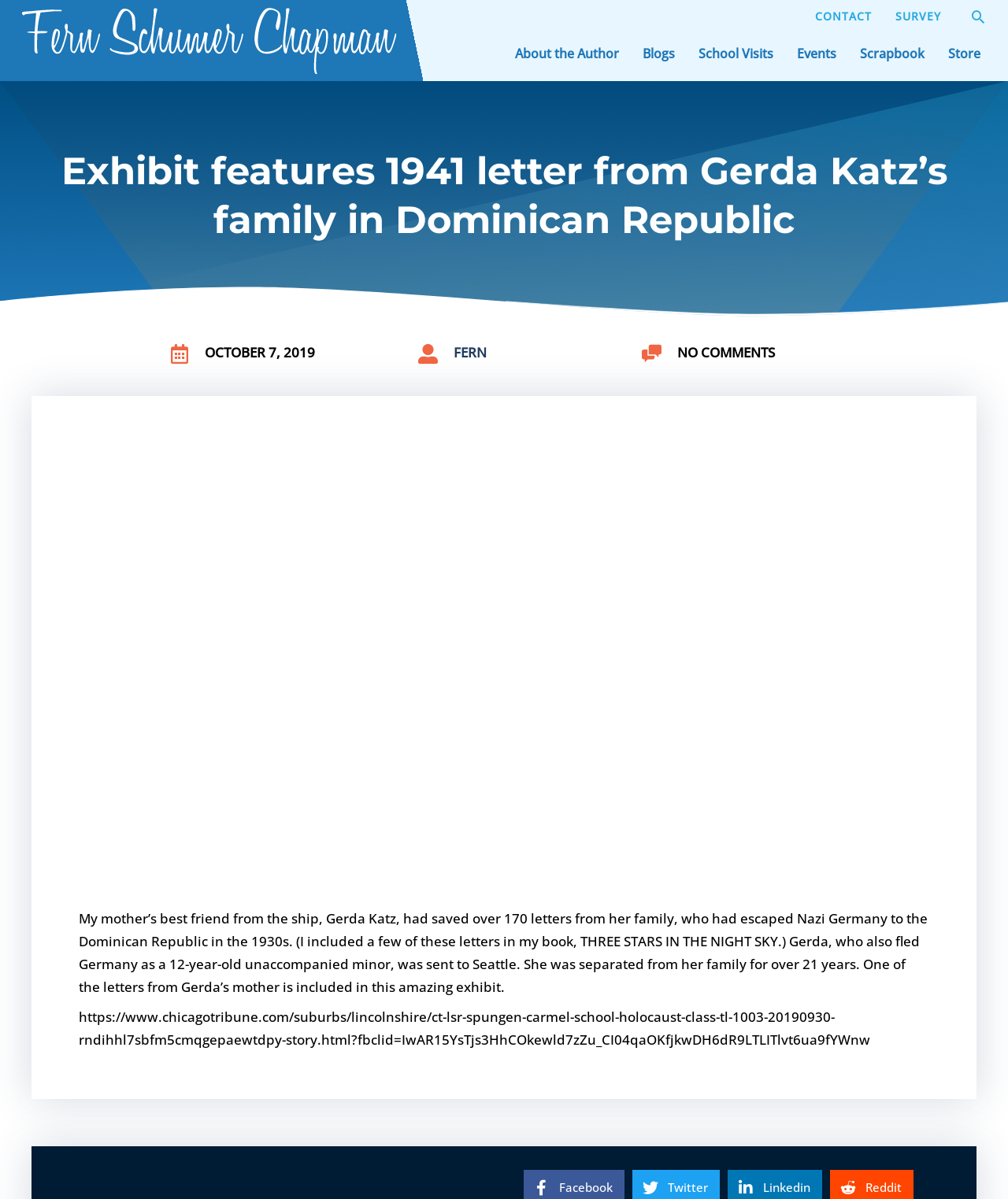Analyze and describe the webpage in a detailed narrative.

This webpage is about an exhibit featuring a 1941 letter from Gerda Katz's family in the Dominican Republic. At the top left corner, there is a logo of "fsc" with a link to it. On the top right corner, there are several links, including "CONTACT", "SURVEY", and a search icon link. Below these links, there are multiple navigation links, such as "About the Author", "Blogs", "School Visits", "Events", "Scrapbook", and "Store".

The main content of the webpage is divided into two sections. The top section features two large images that take up the entire width of the page. The first image is larger, taking up about 60% of the page's height, while the second image is smaller, taking up about 20% of the page's height.

Below the images, there is a heading that reads "Exhibit features 1941 letter from Gerda Katz’s family in Dominican Republic". Next to the heading, there is a date "OCTOBER 7, 2019". Below the date, there is a link to "FERN" and a text that reads "NO COMMENTS".

The main article starts below these elements, with a text that describes Gerda Katz's story, including how she saved over 170 letters from her family who escaped Nazi Germany to the Dominican Republic in the 1930s. The text also mentions that some of these letters were included in a book called "THREE STARS IN THE NIGHT SKY". Below the text, there is a figure with a caption that includes a URL link to a Chicago Tribune article.

Overall, the webpage has a simple layout with a focus on the main article and the images. The navigation links and other elements are neatly organized at the top of the page.